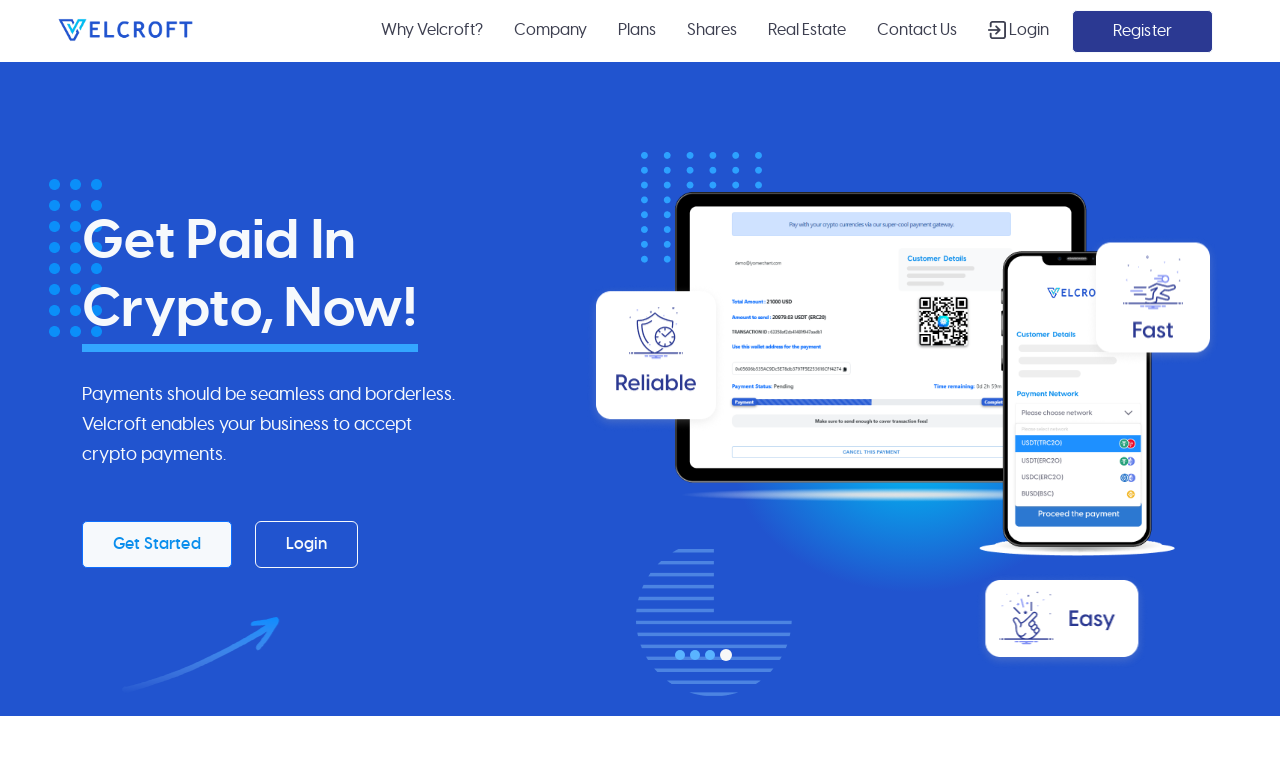What is the call-to-action button below the main heading?
Examine the screenshot and reply with a single word or phrase.

Get Started